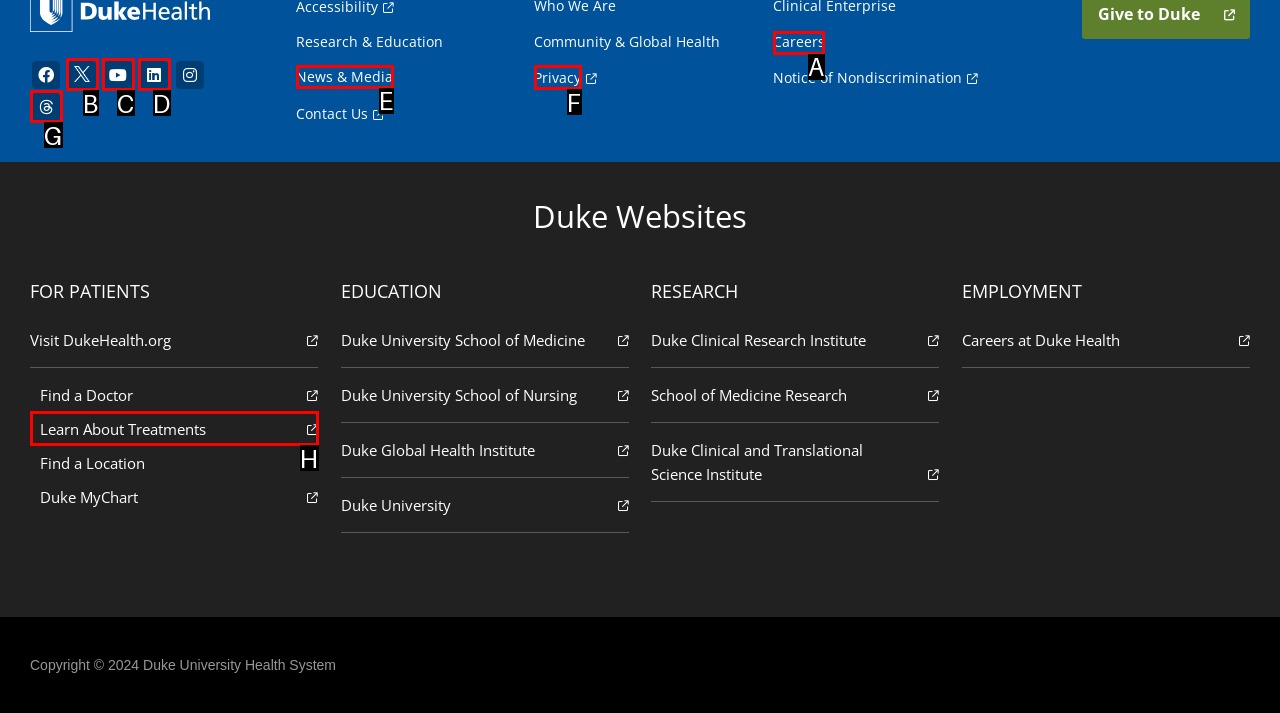Identify the HTML element to click to execute this task: Check Careers Respond with the letter corresponding to the proper option.

A